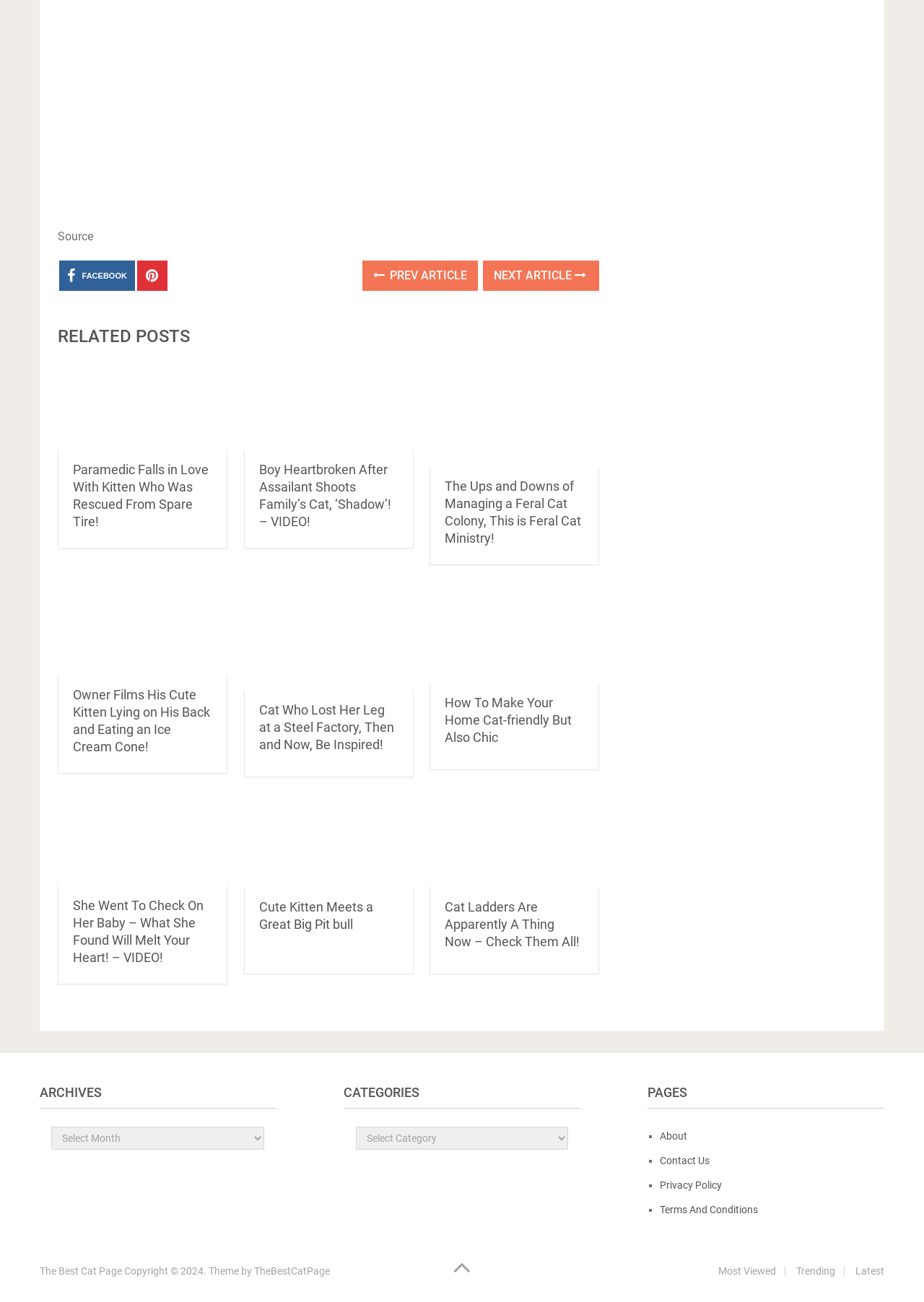How many articles are displayed on this webpage?
Answer the question with as much detail as you can, using the image as a reference.

By counting the number of article elements on the webpage, I can see that there are 9 articles displayed, each with a title, image, and brief description.